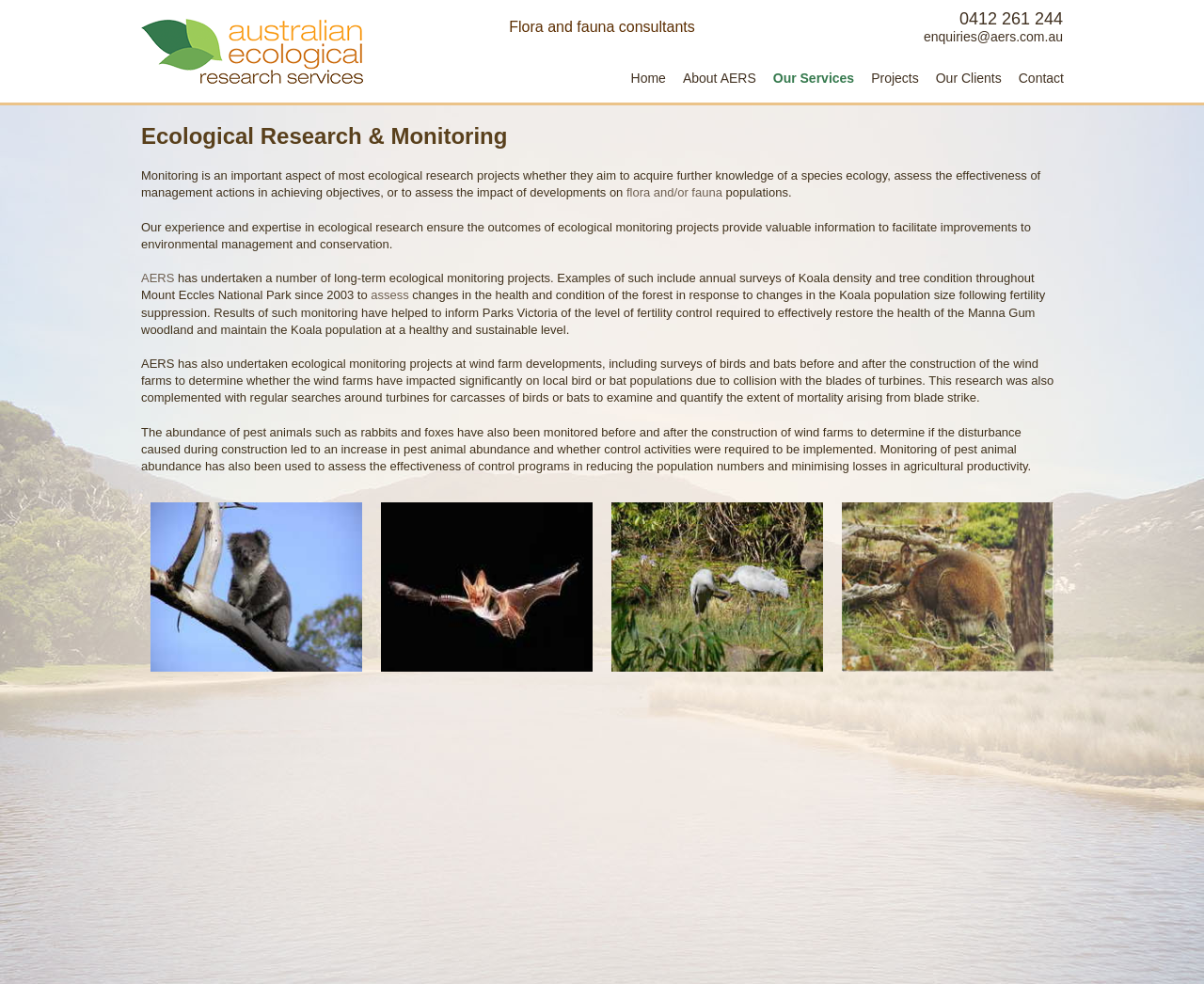Determine the bounding box coordinates for the area that needs to be clicked to fulfill this task: "Call the phone number". The coordinates must be given as four float numbers between 0 and 1, i.e., [left, top, right, bottom].

[0.797, 0.01, 0.883, 0.029]